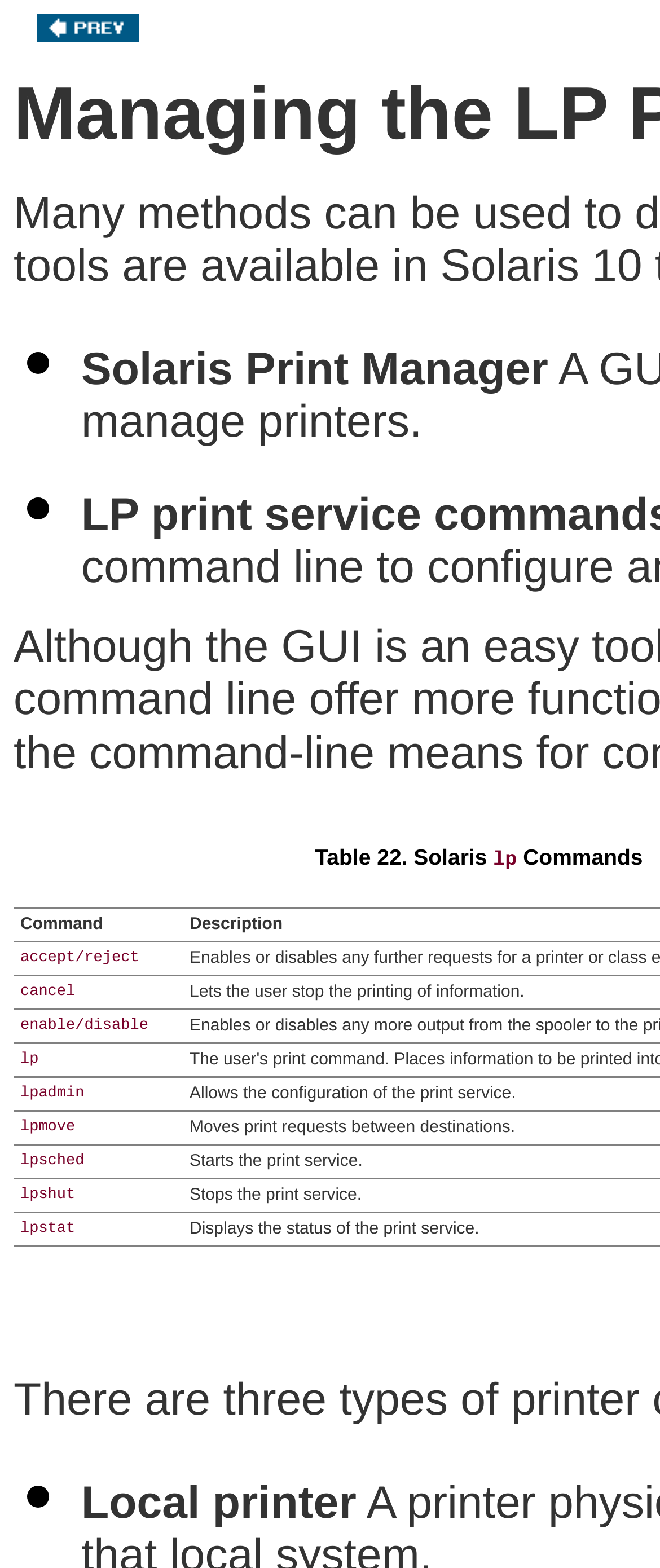Explain in detail what you observe on this webpage.

The webpage is about managing the LP Print Service. At the top left corner, there is a link to the "Previous Page" with an accompanying image. Below this link, there are three list markers, each represented by a bullet point. 

The second list marker is followed by a table with a column header labeled "Command". The table has seven rows, each containing a command: "accept/reject", "cancel", "enable/disable", "lp", "lpadmin", "lpmove", and "lpsched", respectively. These commands are listed from top to bottom.

At the bottom of the page, there is a static text "Local printer" positioned near the bottom right corner.